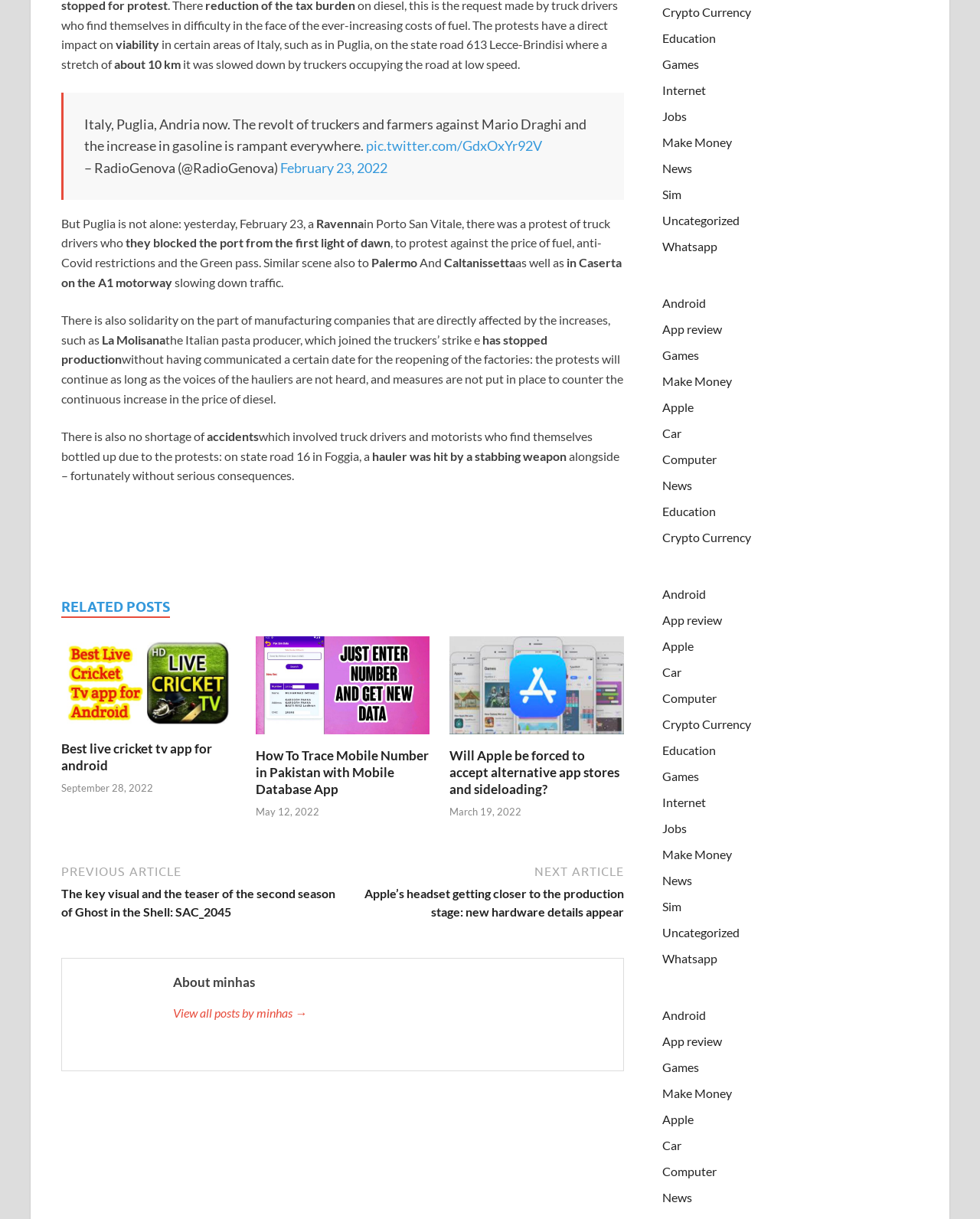Given the description of a UI element: "Computer", identify the bounding box coordinates of the matching element in the webpage screenshot.

[0.676, 0.955, 0.731, 0.967]